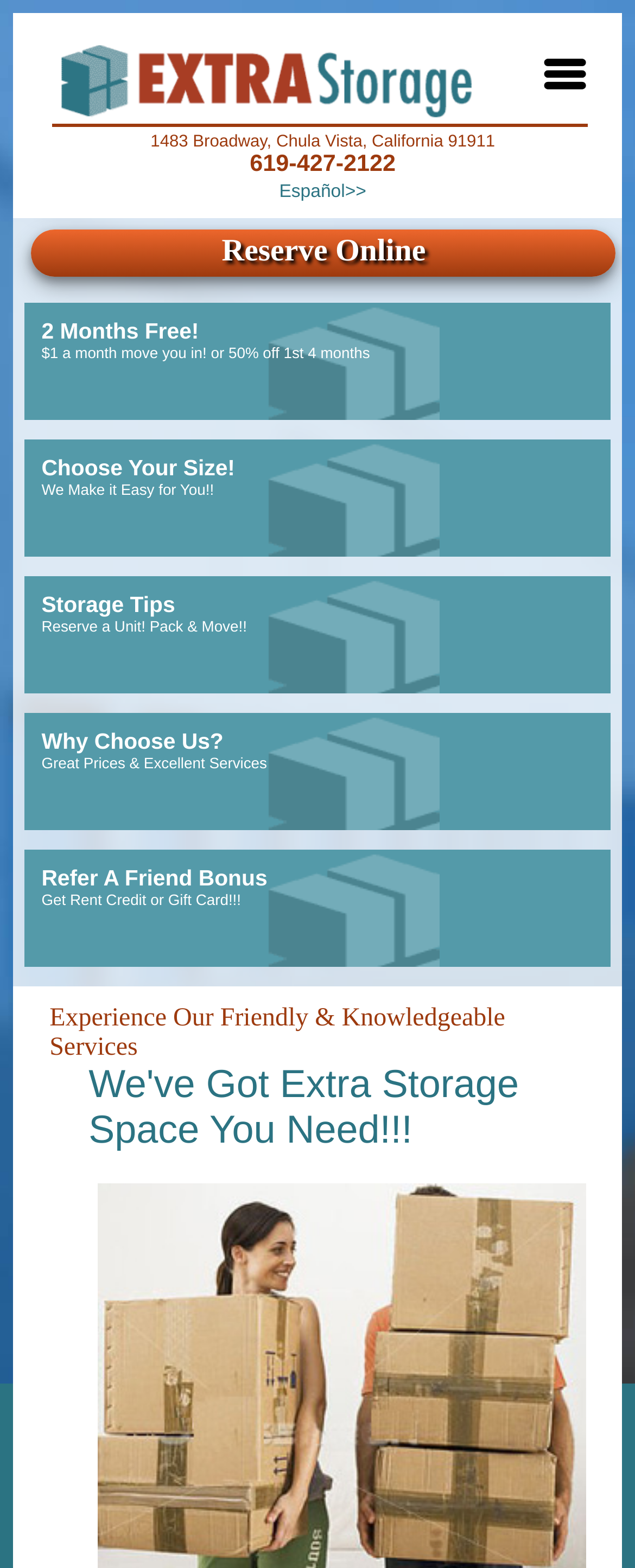What is the address of the storage facility?
Examine the image and provide an in-depth answer to the question.

I found the address by looking at the heading element with the text '1483 Broadway, Chula Vista, California 91911' which is located at the top of the webpage, below the logo.